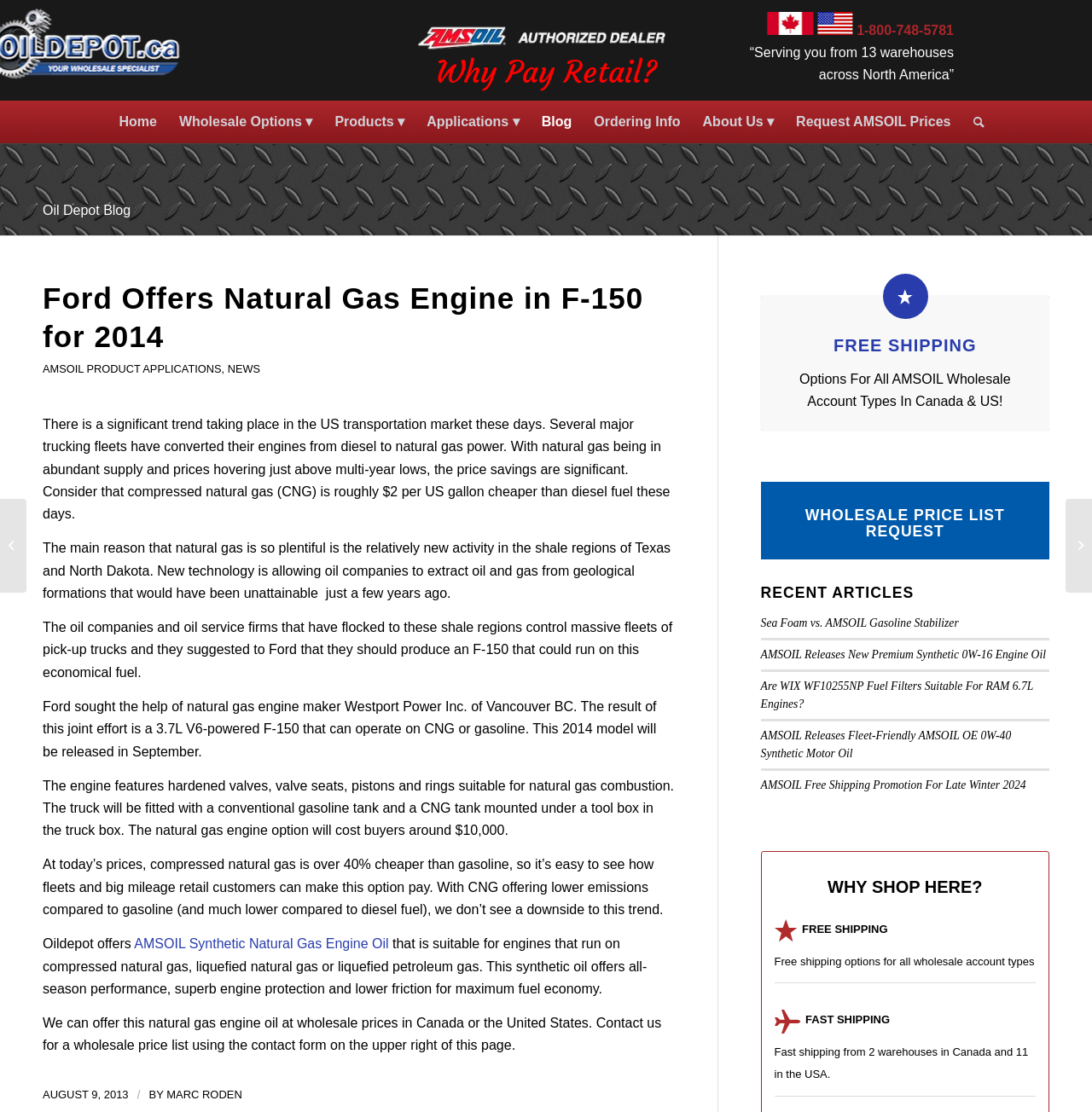What is the phone number on the webpage?
Based on the screenshot, answer the question with a single word or phrase.

1-800-748-5781